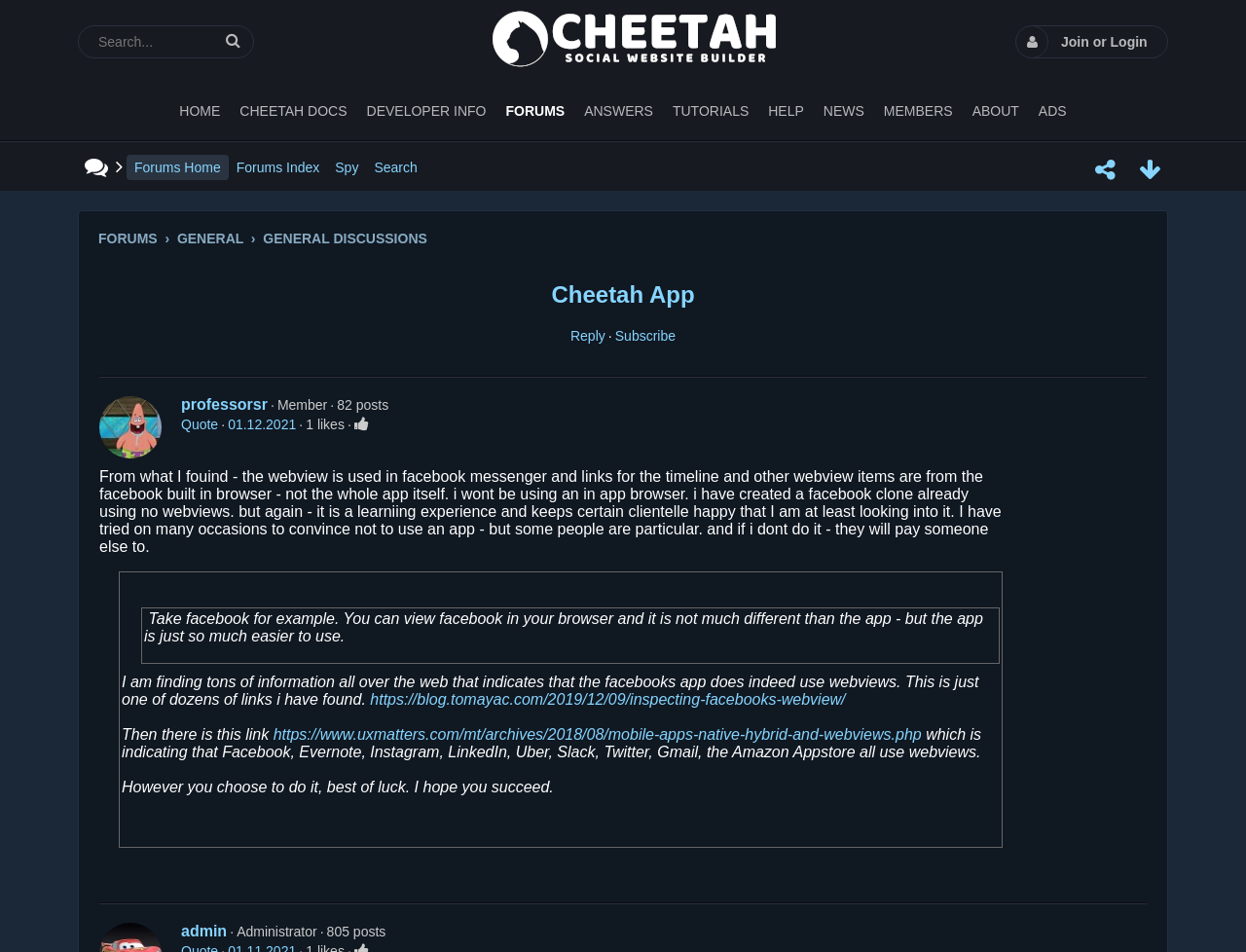Pinpoint the bounding box coordinates of the clickable area needed to execute the instruction: "Enter email address". The coordinates should be specified as four float numbers between 0 and 1, i.e., [left, top, right, bottom].

None